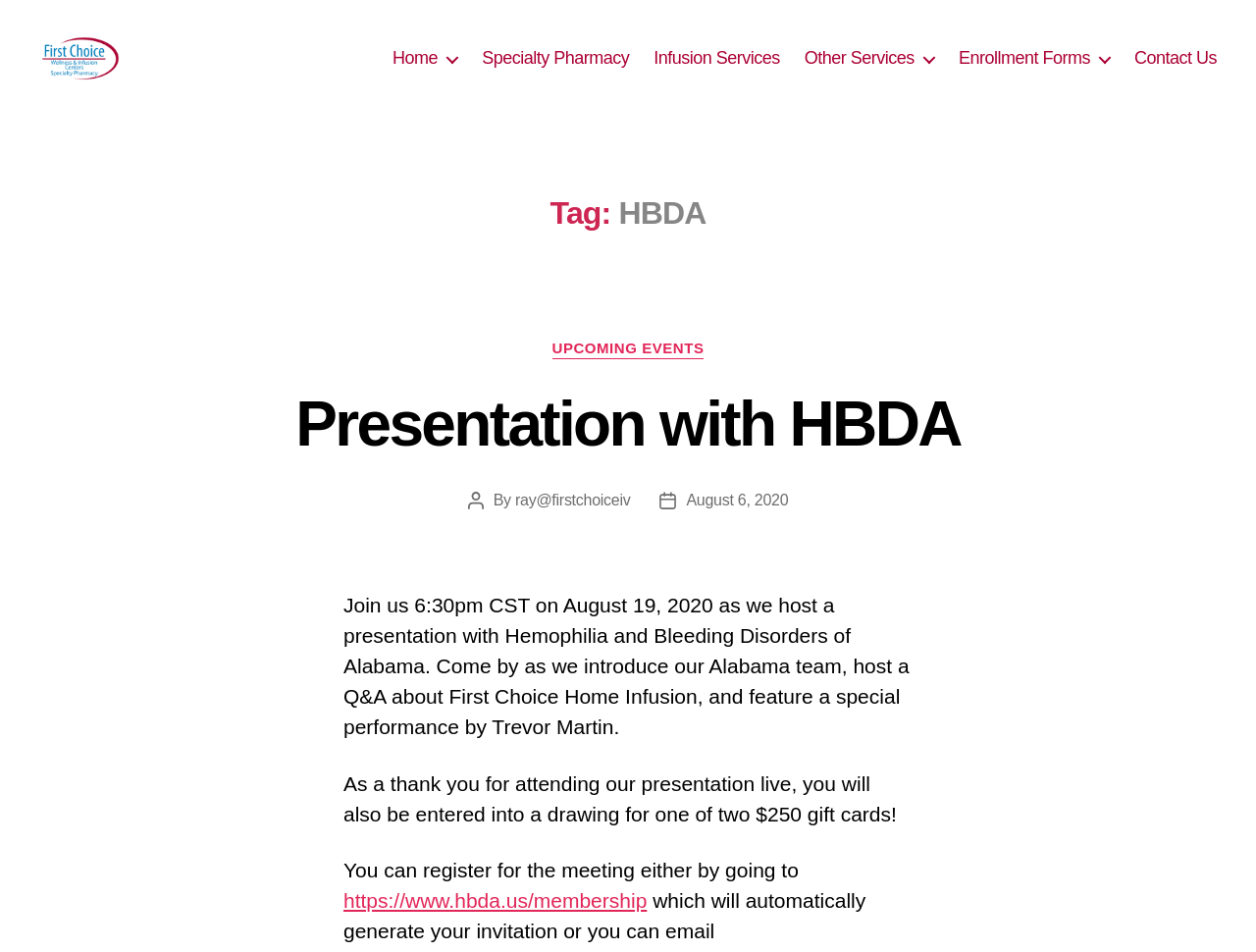Analyze the image and give a detailed response to the question:
What is the incentive for attending the presentation?

The incentive for attending the presentation can be found in the text 'As a thank you for attending our presentation live, you will also be entered into a drawing for one of two $250 gift cards'.